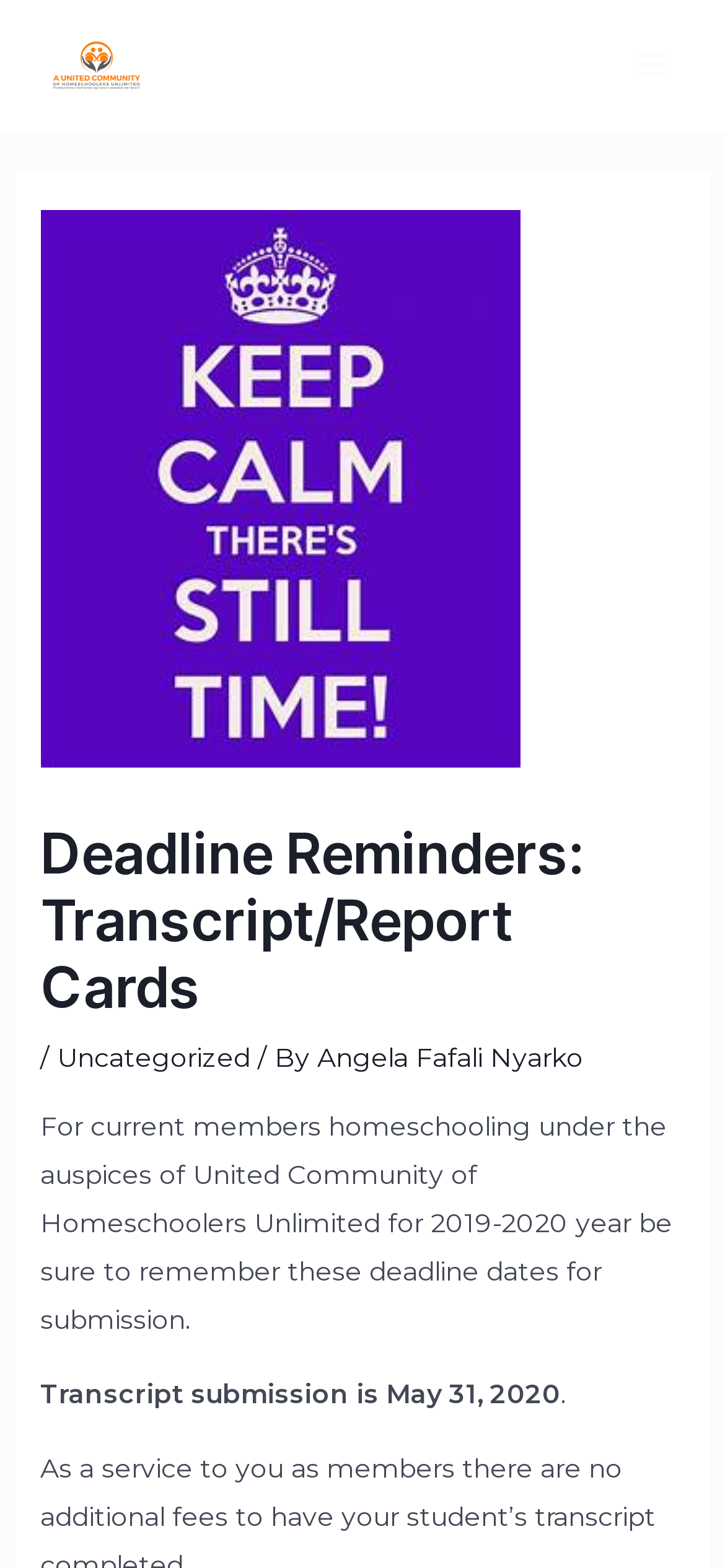Describe all the key features and sections of the webpage thoroughly.

The webpage is about deadline reminders for transcript and report cards, specifically for homeschoolers under the auspices of United Community of Homeschoolers Unlimited for the 2019-2020 year. 

At the top left, there is a link and an image, both labeled "A United Community of Homeschoolers Unlimited, LLC". 

On the top right, there is a button labeled "MAIN MENU". 

Below the top section, there is a main content area that spans almost the entire width of the page. At the top of this area, there is a heading that reads "Deadline Reminders: Transcript/Report Cards". 

Below the heading, there is a line of text that includes a link to "Uncategorized" and another link to the author "Angela Fafali Nyarko". 

The main content of the page is a paragraph of text that reminds current members to submit their transcripts by certain deadlines. 

Below this paragraph, there is a specific deadline mentioned, which is May 31, 2020, for transcript submission.